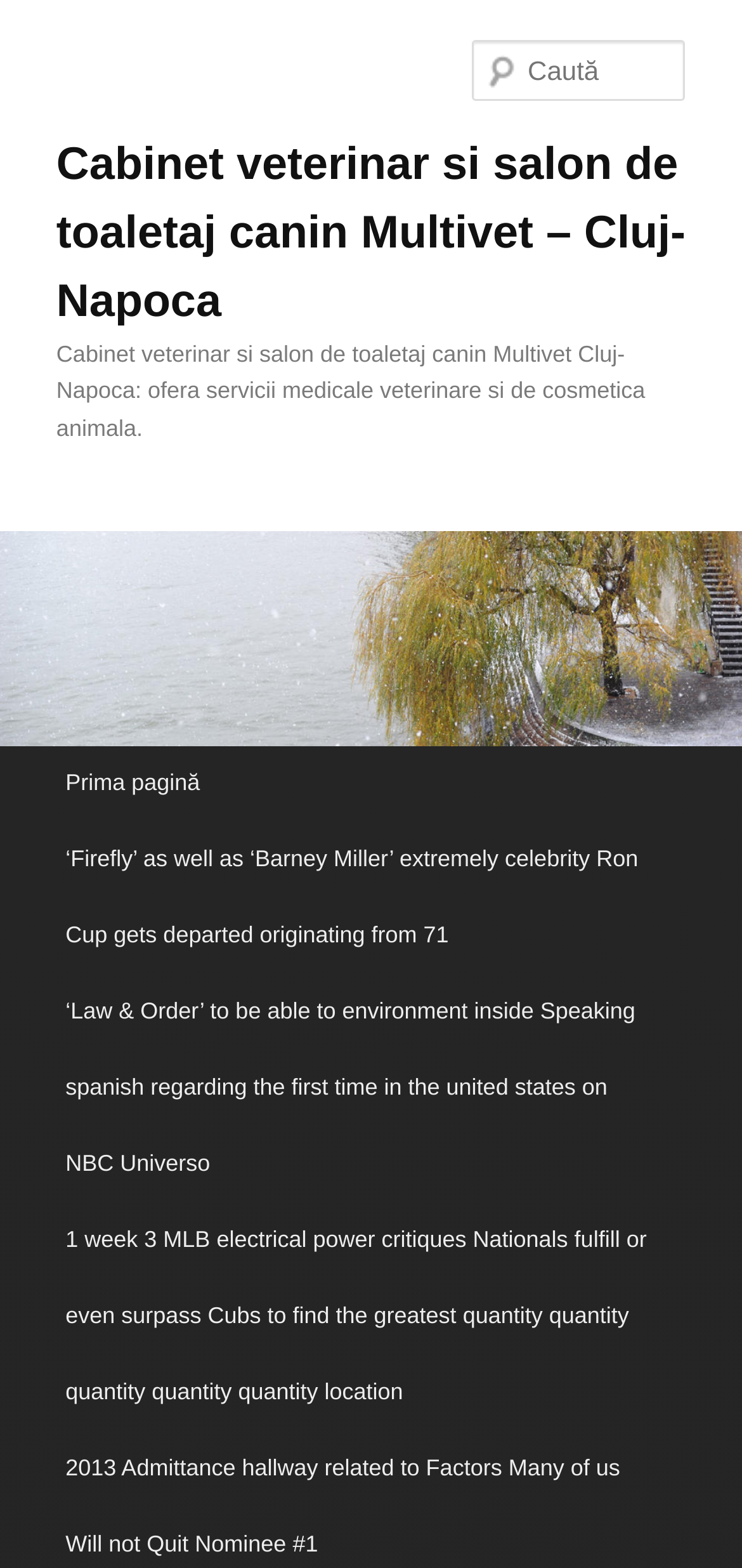Using the elements shown in the image, answer the question comprehensively: What is the topic of the third link?

I looked at the link elements on the webpage and found the third link, which has the text '1 week 3 MLB electrical power critiques Nationals fulfill or even surpass Cubs to find the greatest quantity quantity quantity quantity quantity location'. This suggests that the topic of the third link is related to MLB power reviews.